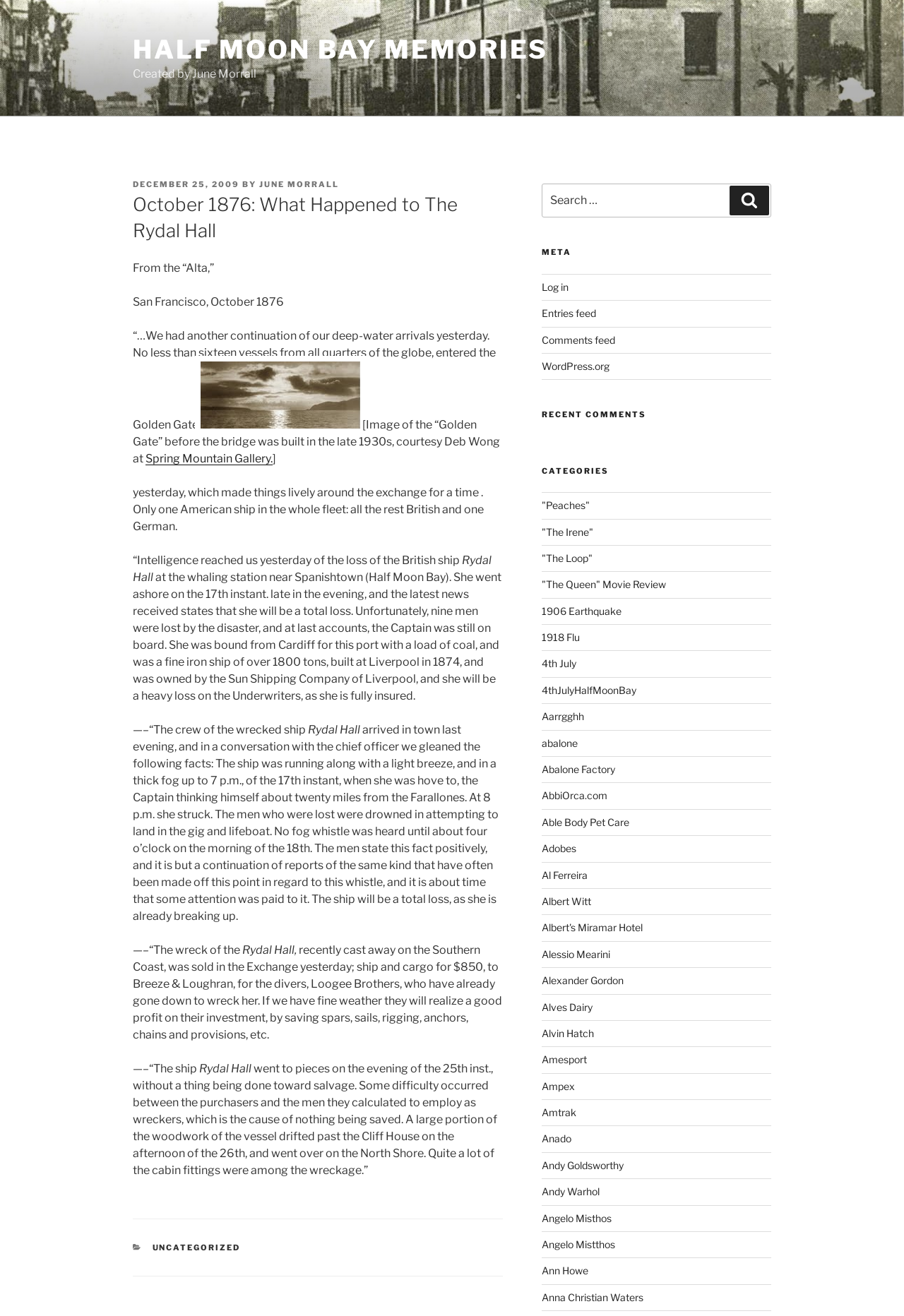Please give a one-word or short phrase response to the following question: 
How many men were lost in the disaster?

nine